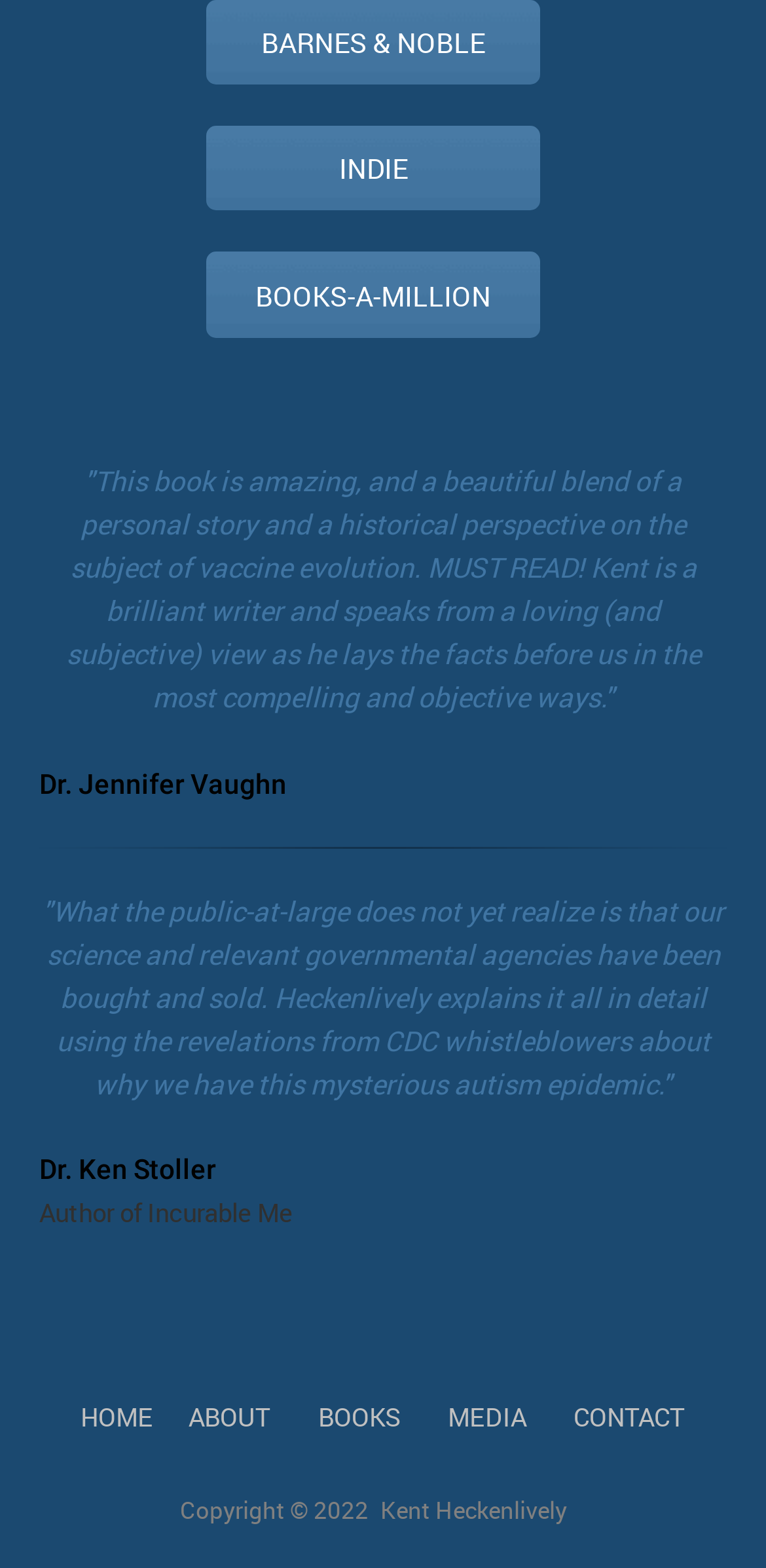Look at the image and give a detailed response to the following question: How many navigation links are at the bottom of the webpage?

I found a navigation menu at the bottom of the webpage with links to 'HOME', 'ABOUT', 'BOOKS', 'MEDIA', and 'CONTACT', which suggests that there are 5 navigation links.